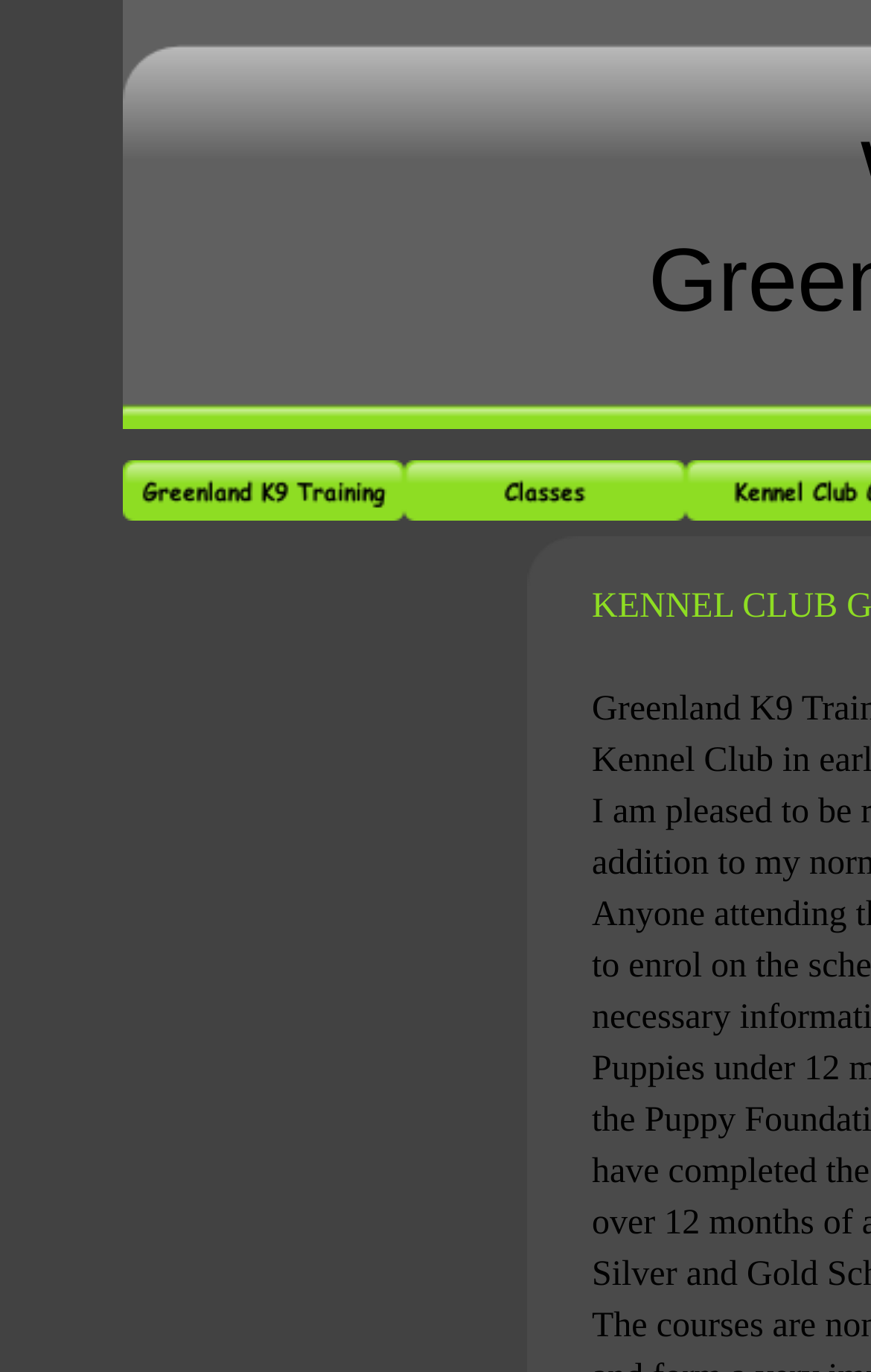Based on the element description: "alt="Classes."", identify the UI element and provide its bounding box coordinates. Use four float numbers between 0 and 1, [left, top, right, bottom].

[0.464, 0.358, 0.787, 0.386]